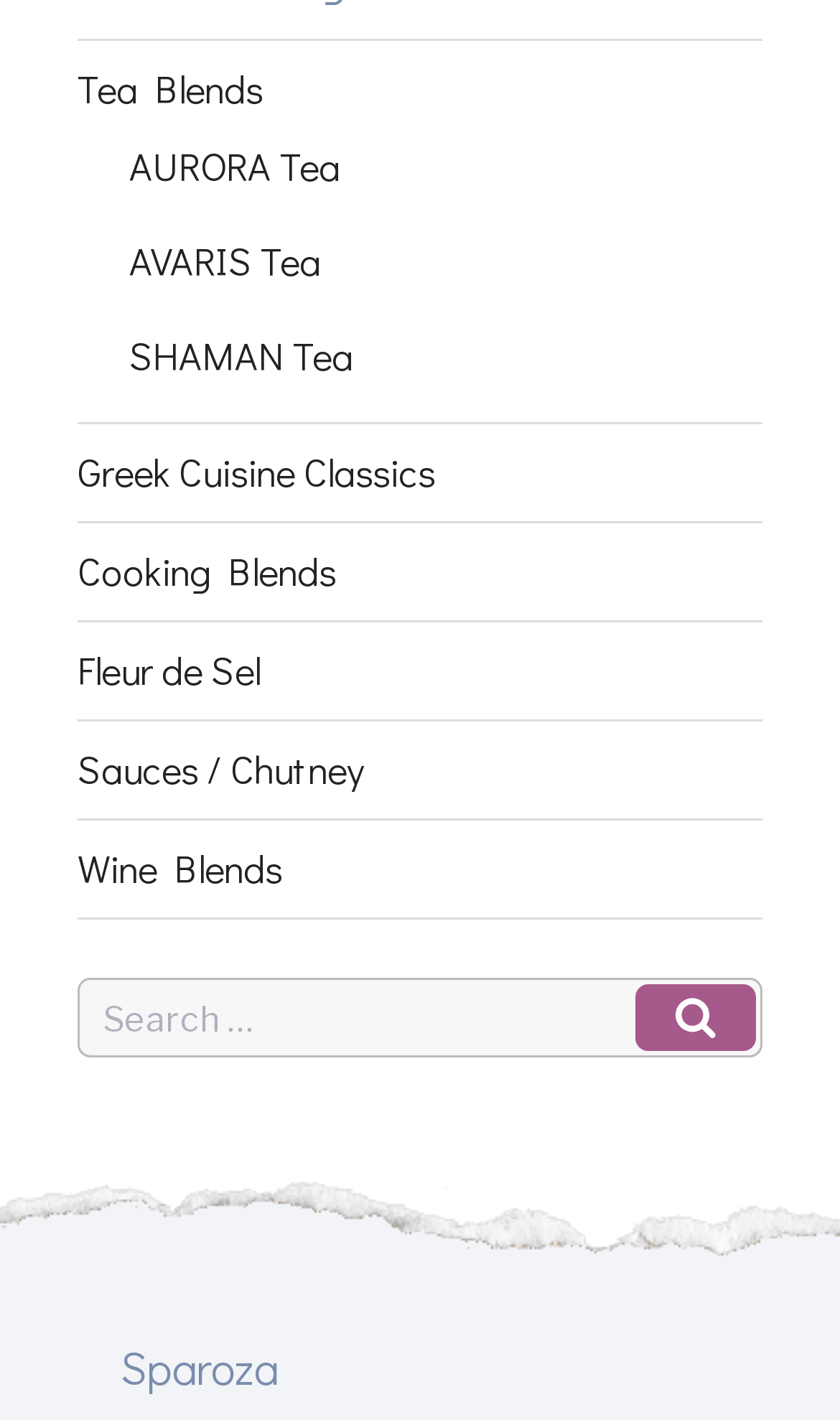Extract the bounding box coordinates for the described element: "Greek Cuisine Classics". The coordinates should be represented as four float numbers between 0 and 1: [left, top, right, bottom].

[0.092, 0.315, 0.518, 0.351]